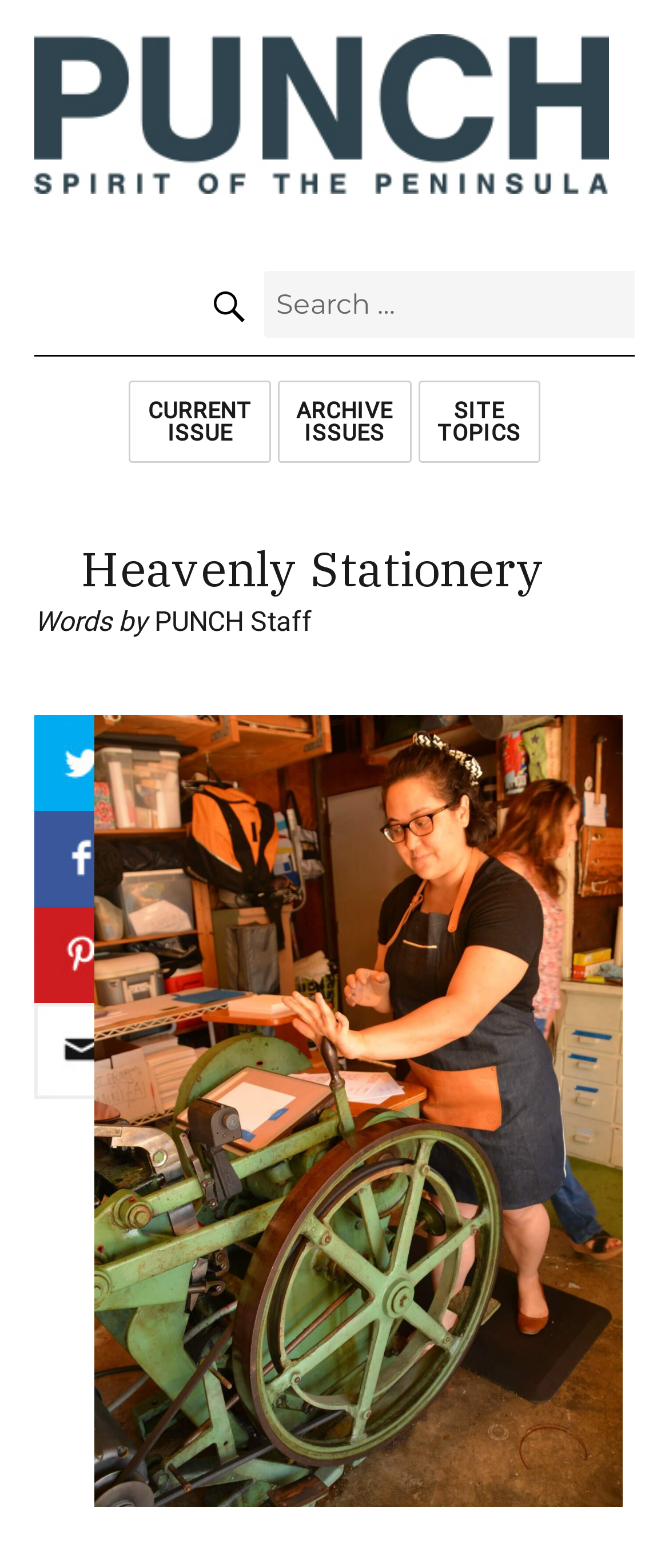Describe every aspect of the webpage in a detailed manner.

The webpage appears to be an article or blog post about Karla Ebrahimi, the owner of Sky of Blue Cards, with a focus on her business, Heavenly Stationery. 

At the top of the page, there is a search bar with a search button and a label "Search for:". This search bar is positioned near the center of the page. 

Below the search bar, there are three buttons: "CURRENT ISSUE", "ARCHIVE ISSUES", and "SITE TOPICS". The "SITE TOPICS" button is expanded, revealing a section with a heading "Heavenly Stationery" and two lines of text, "Words by" and "PUNCH Staff". 

To the left of the "SITE TOPICS" section, there are four small images, stacked vertically, each with a corresponding link. 

The rest of the page content is not explicitly described in the accessibility tree, but based on the meta description, it likely contains an article or story about Karla Ebrahimi and her business, Heavenly Stationery.